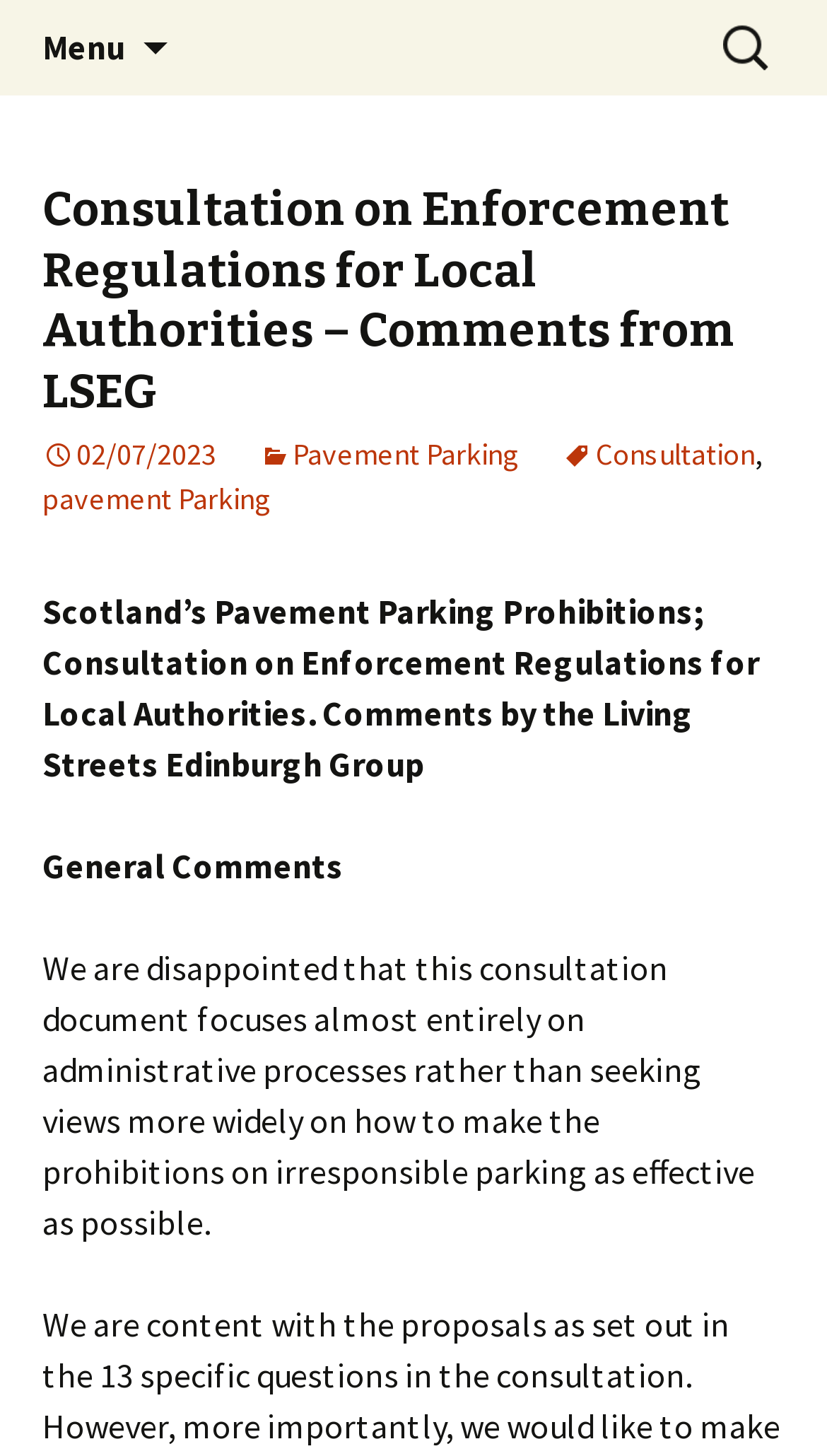Can you find and provide the title of the webpage?

Living Streets Edinburgh